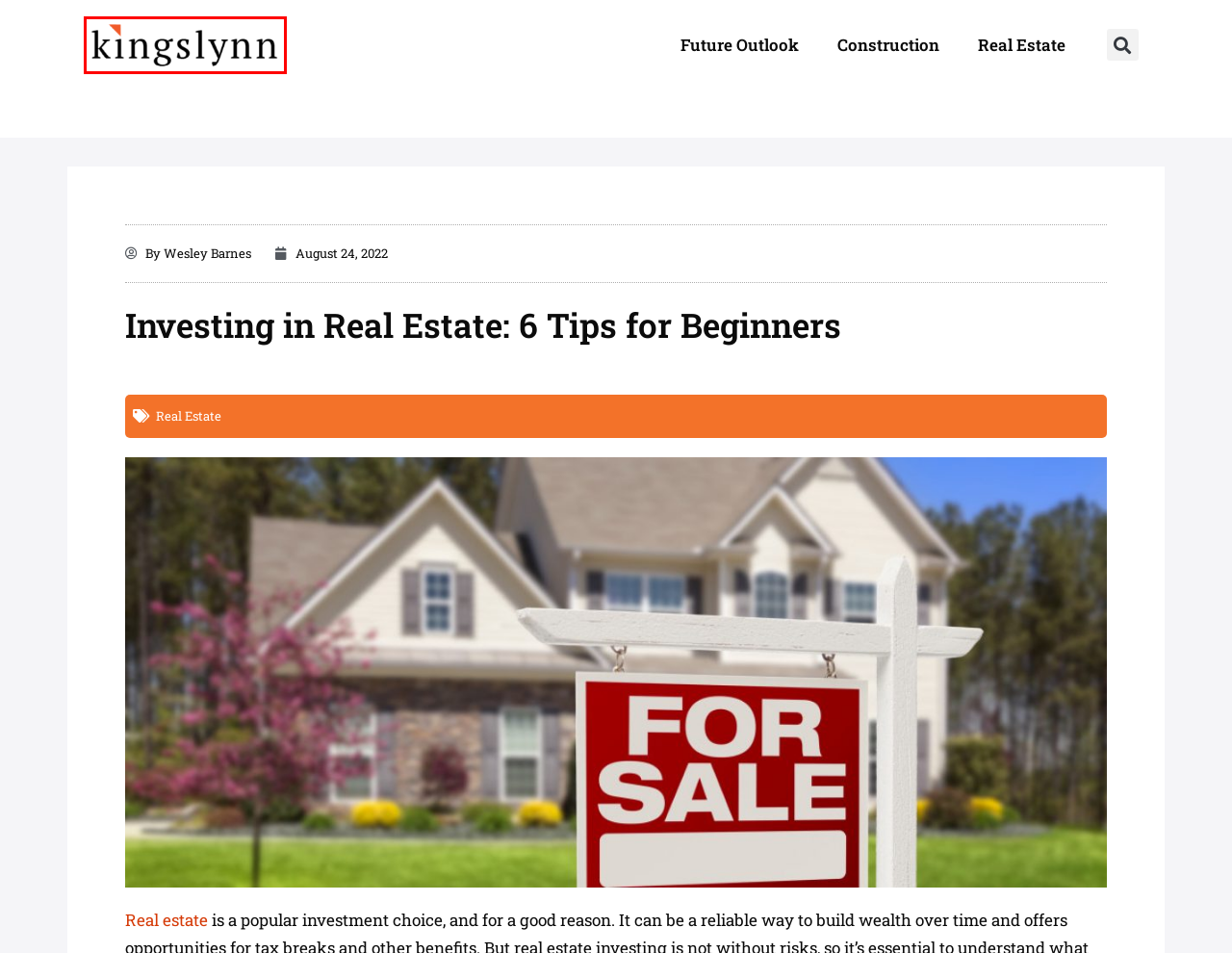Examine the screenshot of a webpage with a red bounding box around a UI element. Select the most accurate webpage description that corresponds to the new page after clicking the highlighted element. Here are the choices:
A. 8 Types of Risk Every Real Estate Investor Should Know About
B. August 24, 2022 - Kingslynn
C. Kingslynn: Resilient Construction & Real Estate Strategies
D. Construction Archives - Kingslynn
E. Future Outlook Archives - Kingslynn
F. Real Estate Archives - Kingslynn
G. Why Work With Local Roofers - Kingslynn
H. New Land Estate in Melbourne's West | Manor Lakes

C